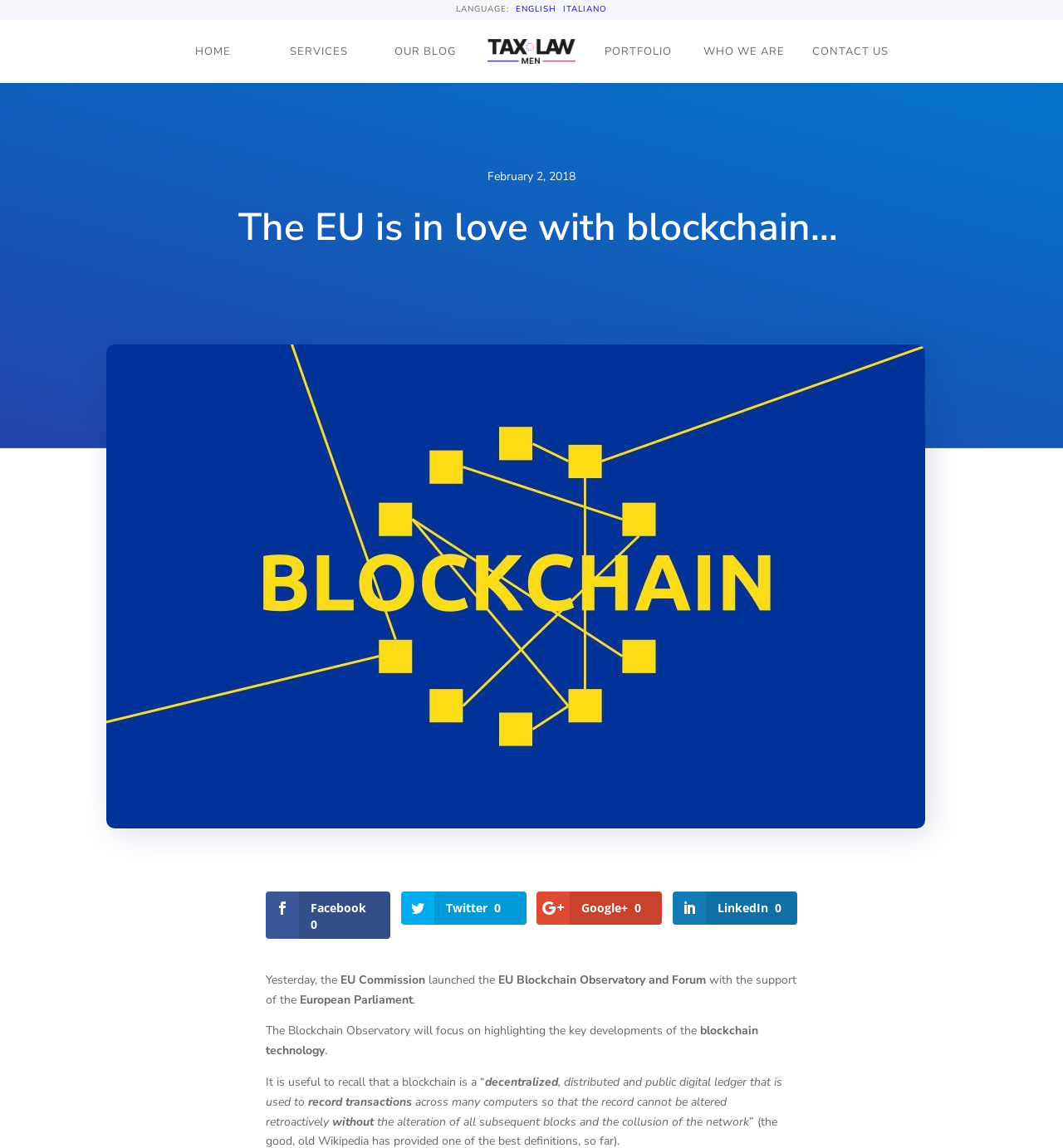What is the date of this article?
Based on the image, provide your answer in one word or phrase.

February 2, 2018